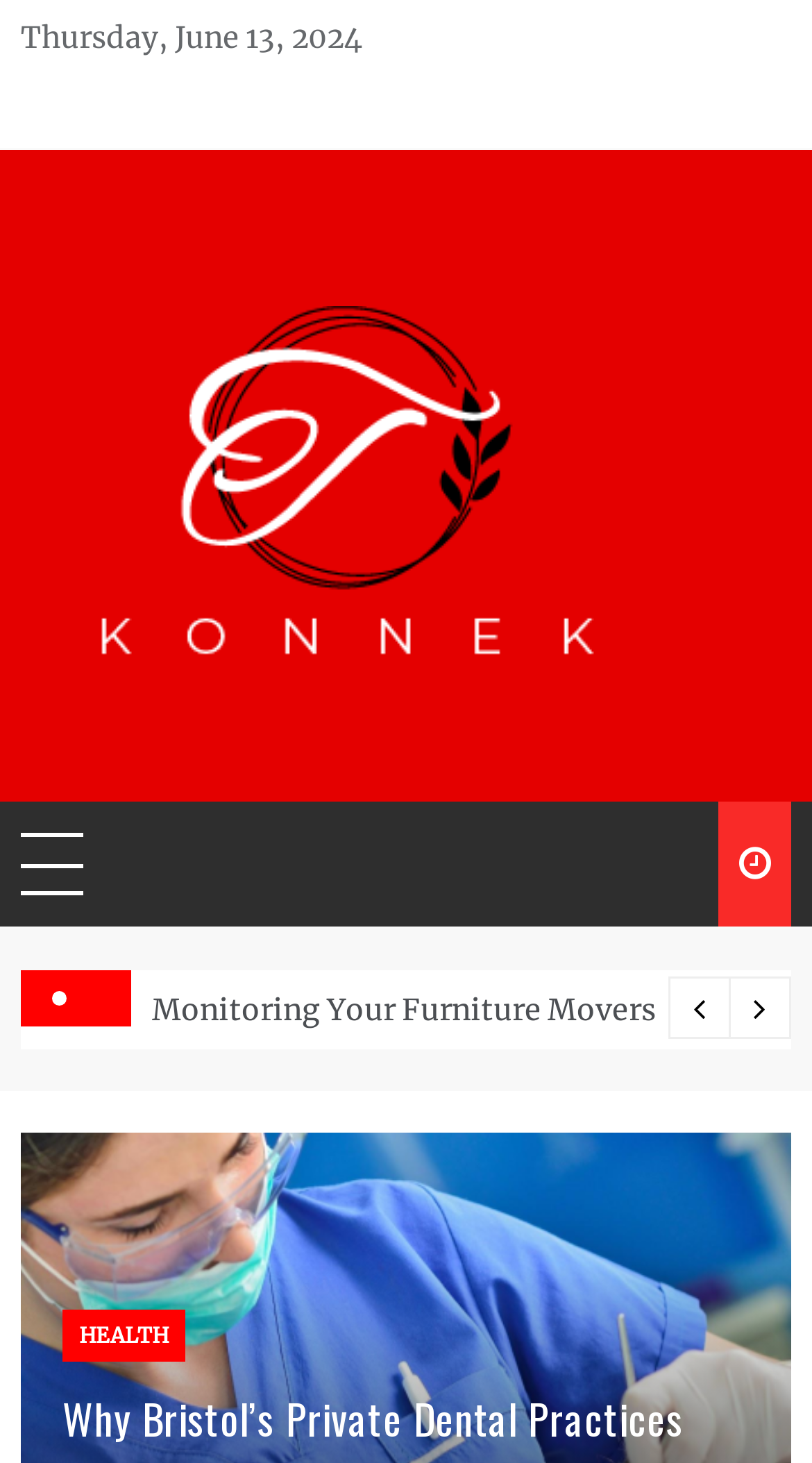Write a detailed summary of the webpage, including text, images, and layout.

The webpage appears to be a blog or article page, with a focus on women's interests. At the top left, there is a date displayed, "Thursday, June 13, 2024". Below the date, there is a prominent link to "Konnek T", which is accompanied by an image with the same name. The link and image are centered at the top of the page.

To the right of the date, there is a heading that also reads "Konnek T", which is a link. Below this heading, there is a static text that says "Get in to exciting world of Women". This text is positioned near the top center of the page.

On the top left side, there are three buttons, one of which is empty, while the other two have icons represented by "\uf017" and "\uf104" respectively. On the top right side, there is another button with an icon represented by "\uf105".

At the bottom of the page, there is a link to a category or section labeled "HEALTH". This link is positioned near the bottom left corner of the page.